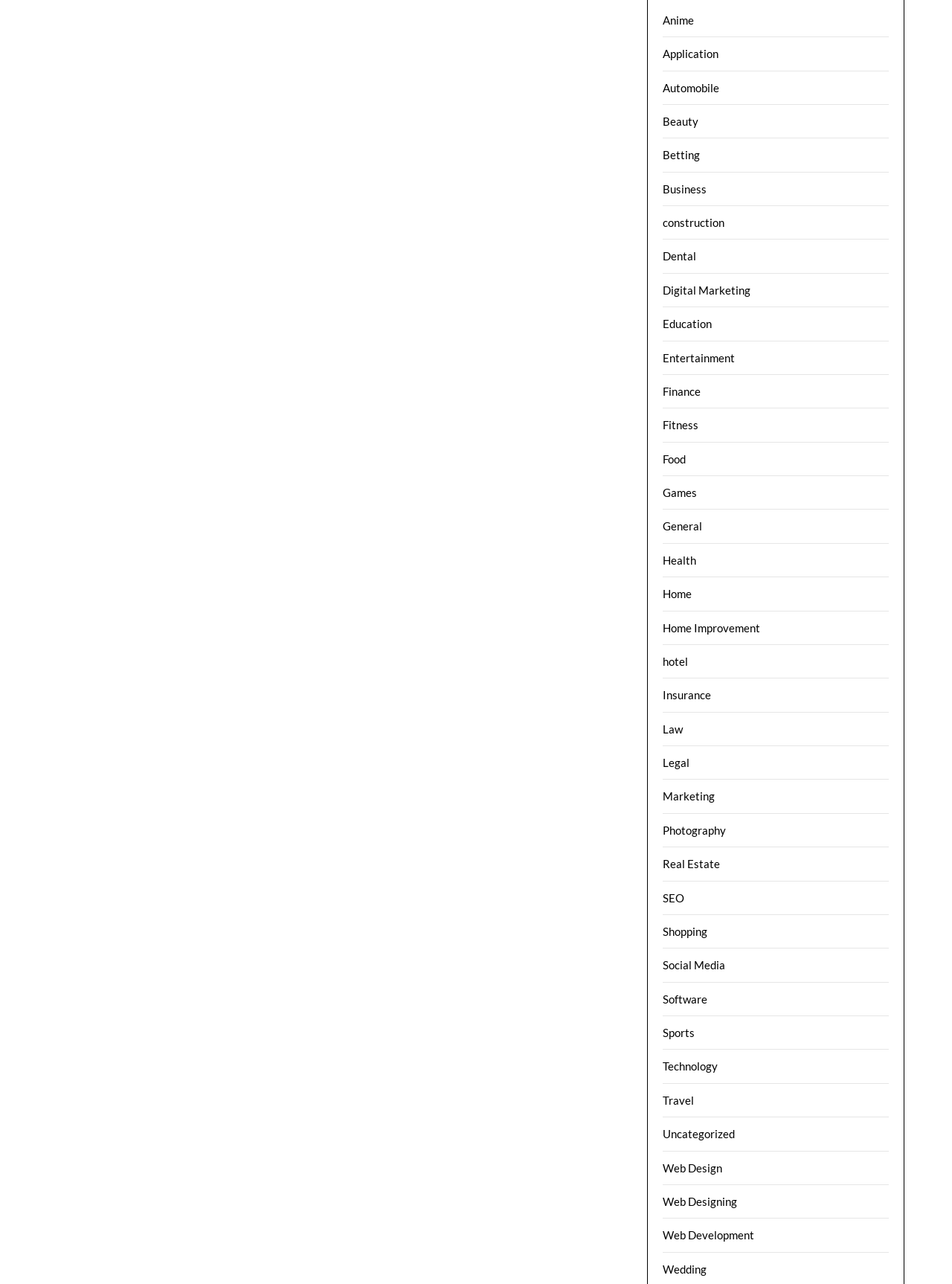Provide the bounding box coordinates for the UI element that is described by this text: "Digital Marketing". The coordinates should be in the form of four float numbers between 0 and 1: [left, top, right, bottom].

[0.696, 0.221, 0.789, 0.231]